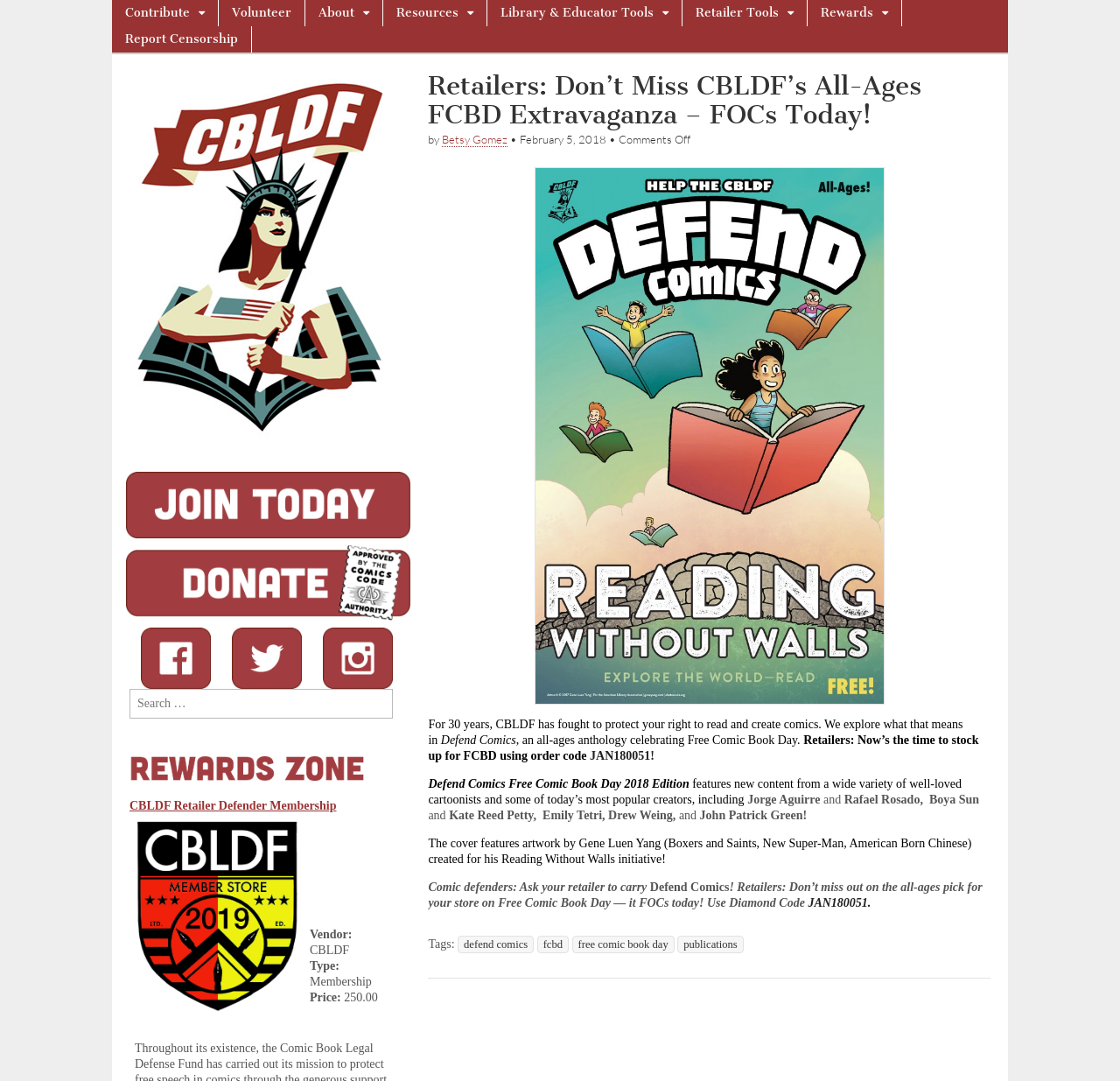Locate the bounding box for the described UI element: "Comic Book Legal Defense Fund". Ensure the coordinates are four float numbers between 0 and 1, formatted as [left, top, right, bottom].

[0.116, 0.024, 0.272, 0.219]